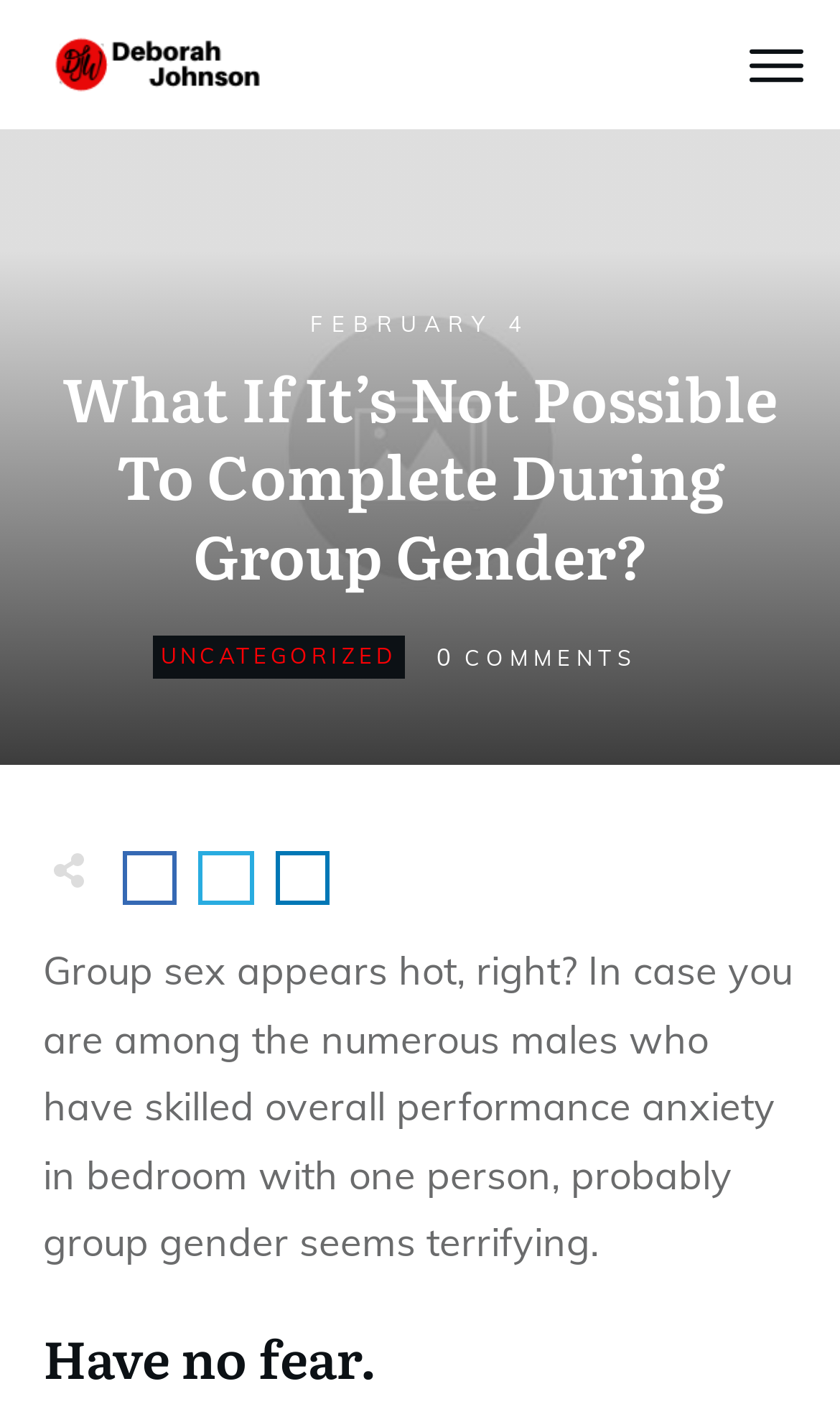What is the category of the article?
Look at the screenshot and give a one-word or phrase answer.

UNCATEGORIZED